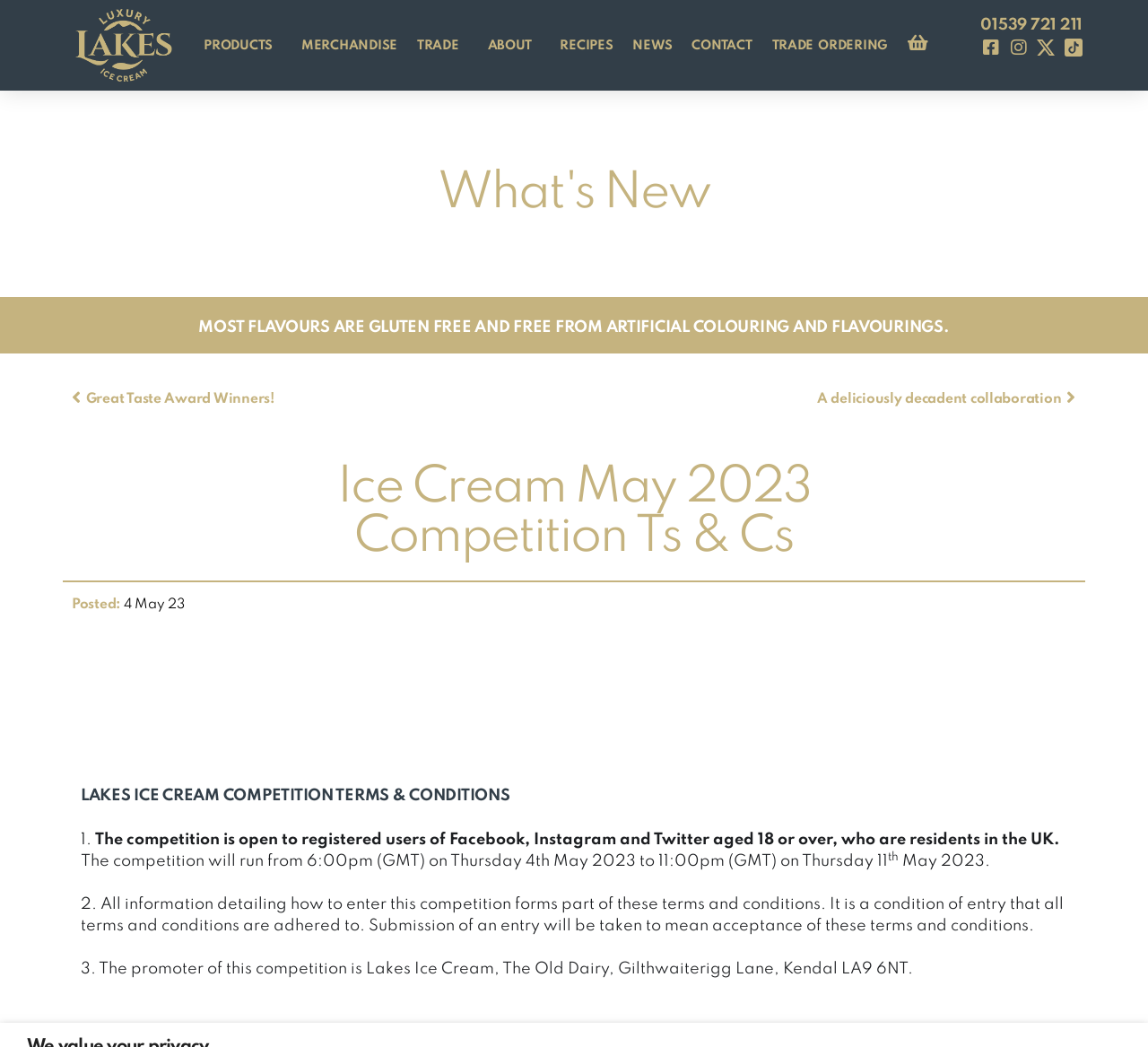What is the promoter of this competition?
Answer the question with a single word or phrase by looking at the picture.

Lakes Ice Cream